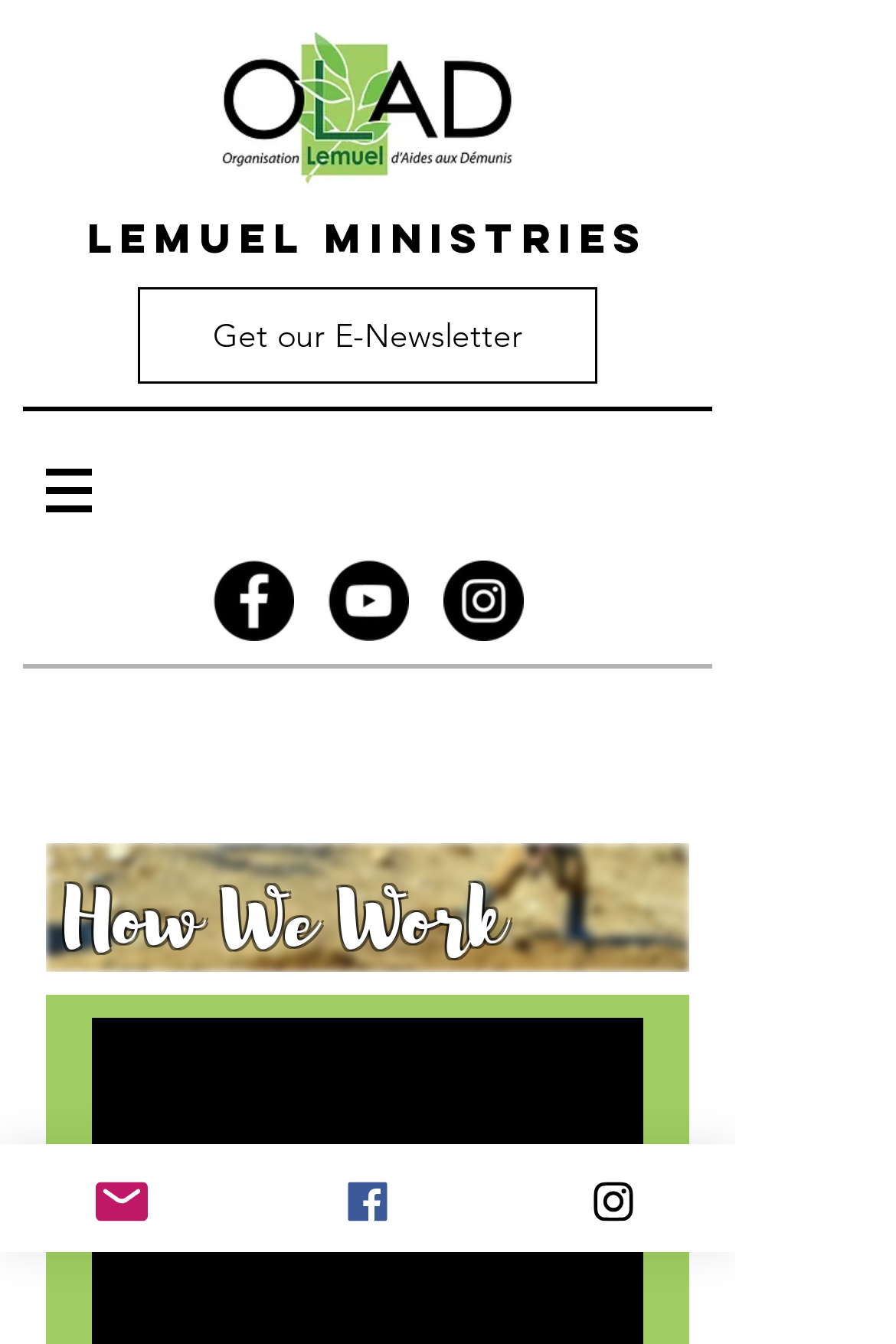What is the purpose of the button 'Get our E-Newsletter'? Analyze the screenshot and reply with just one word or a short phrase.

To get newsletter